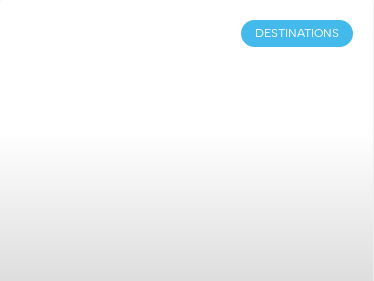What type of webpage is this?
Based on the visual content, answer with a single word or a brief phrase.

travel or adventure-focused